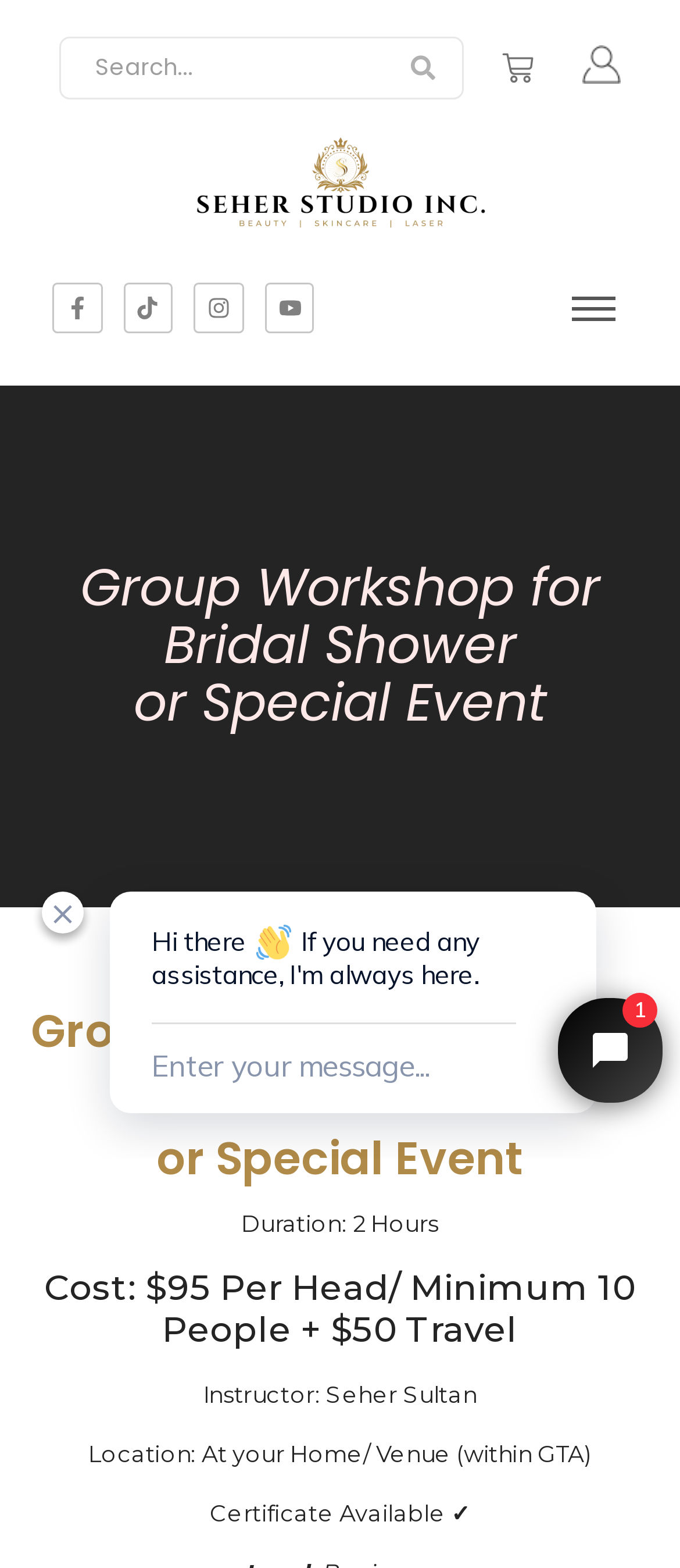Find the bounding box coordinates for the HTML element described as: "Current". The coordinates should consist of four float values between 0 and 1, i.e., [left, top, right, bottom].

None